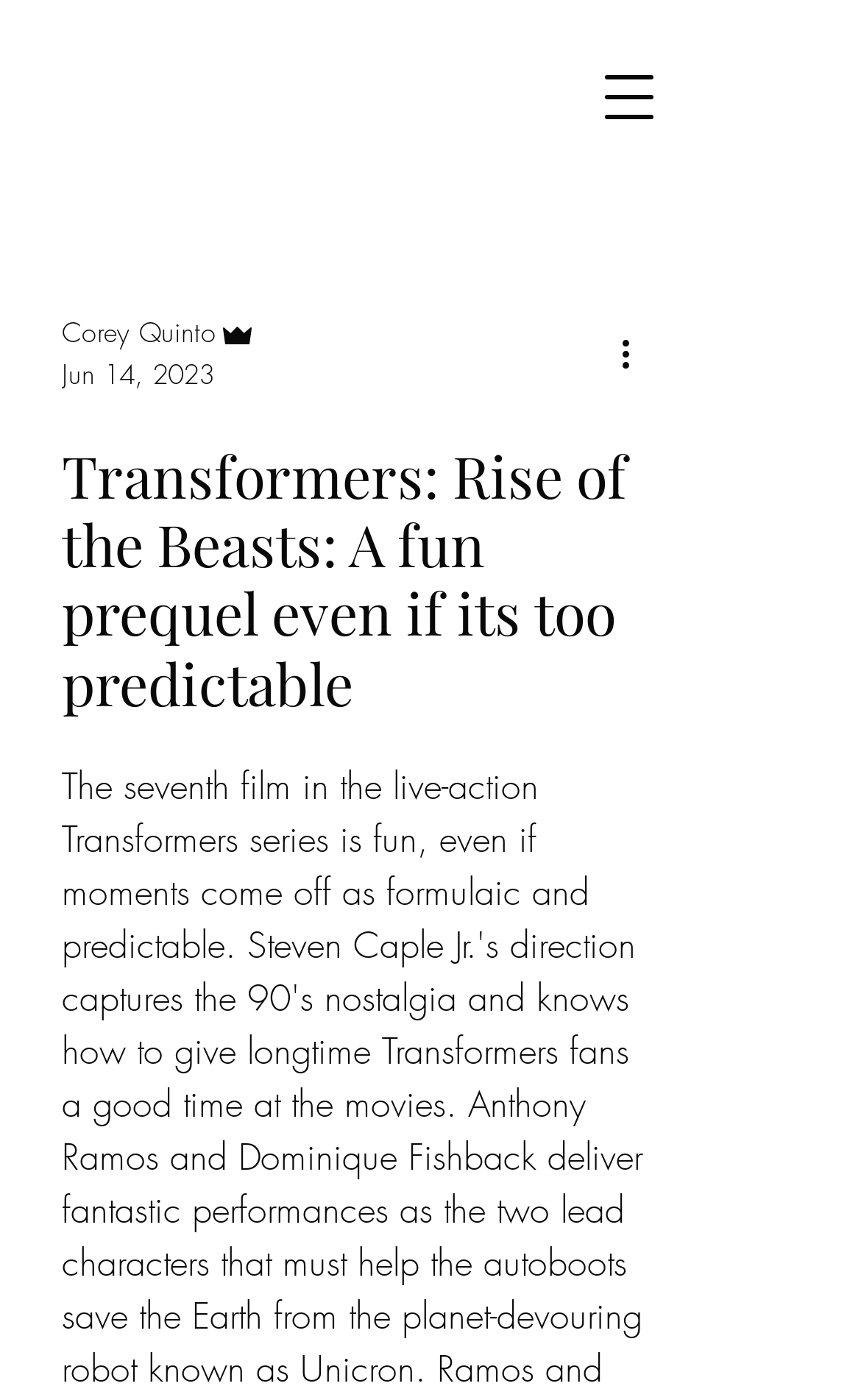Summarize the webpage comprehensively, mentioning all visible components.

The webpage is about a movie review, specifically for "Transformers: Rise of the Beasts". At the top left, there is a navigation menu button labeled "Open navigation menu". Below it, there are three generic elements: "Corey Quinto", "Admin" with an accompanying image, and "Jun 14, 2023", which appears to be a date. 

To the right of these elements, there is a "More actions" button. Next to it, there is an image. 

The main content of the webpage is a heading that reads "Transformers: Rise of the Beasts: A fun prequel even if its too predictable", which is positioned below the navigation menu button and the generic elements. This heading is likely the title of the movie review.